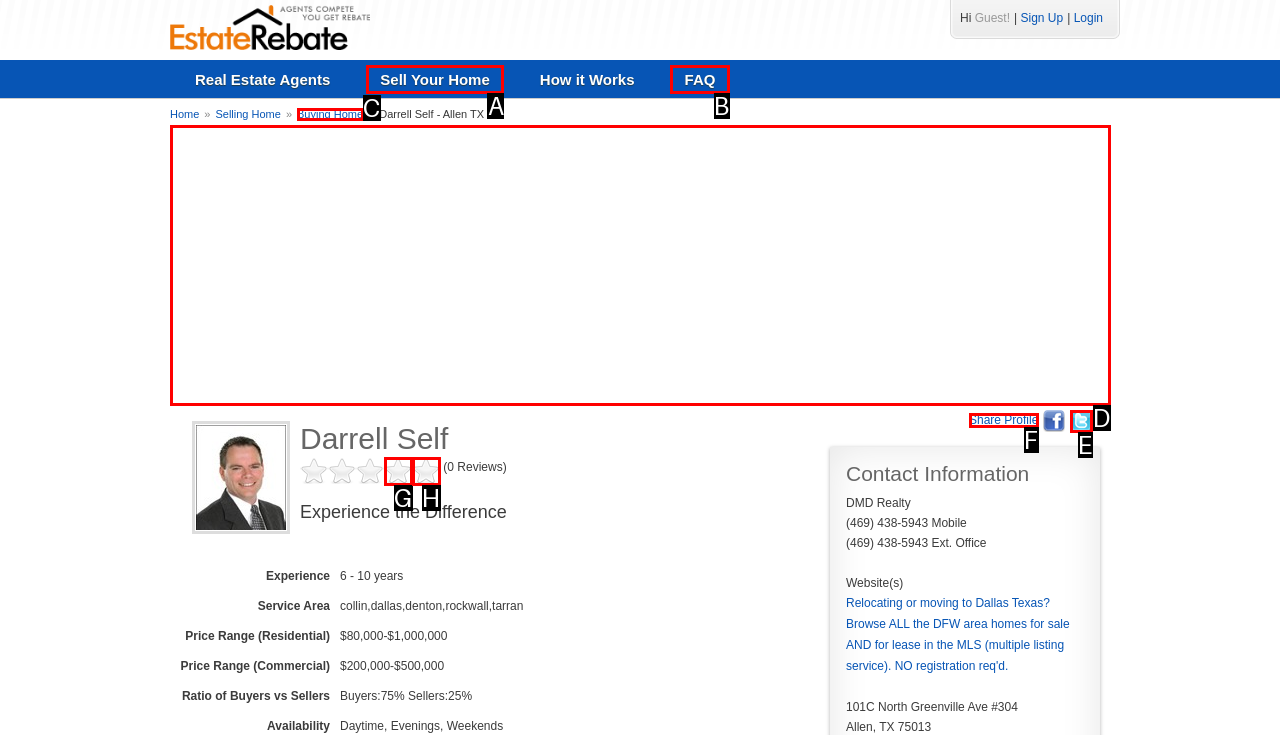With the description: Sell Your Home, find the option that corresponds most closely and answer with its letter directly.

A